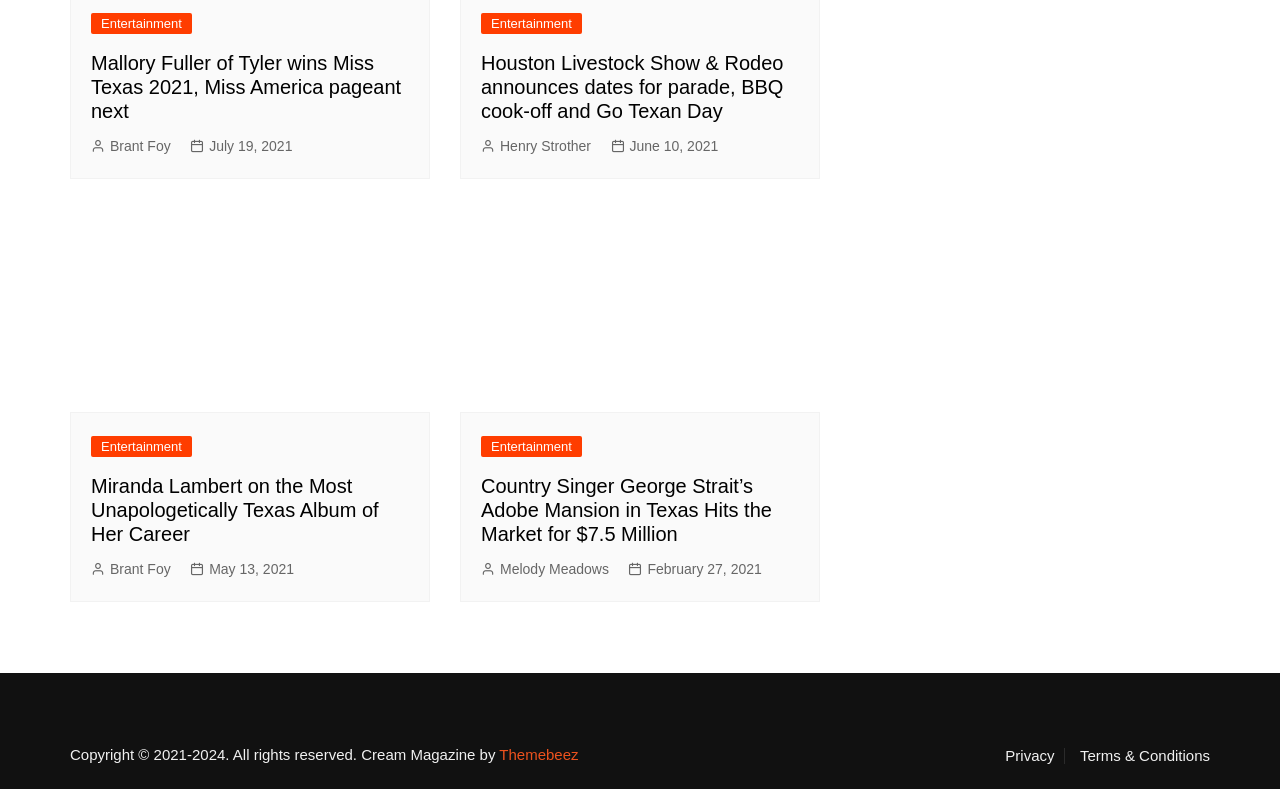What is the topic of the first article?
Based on the screenshot, provide your answer in one word or phrase.

Miss Texas 2021